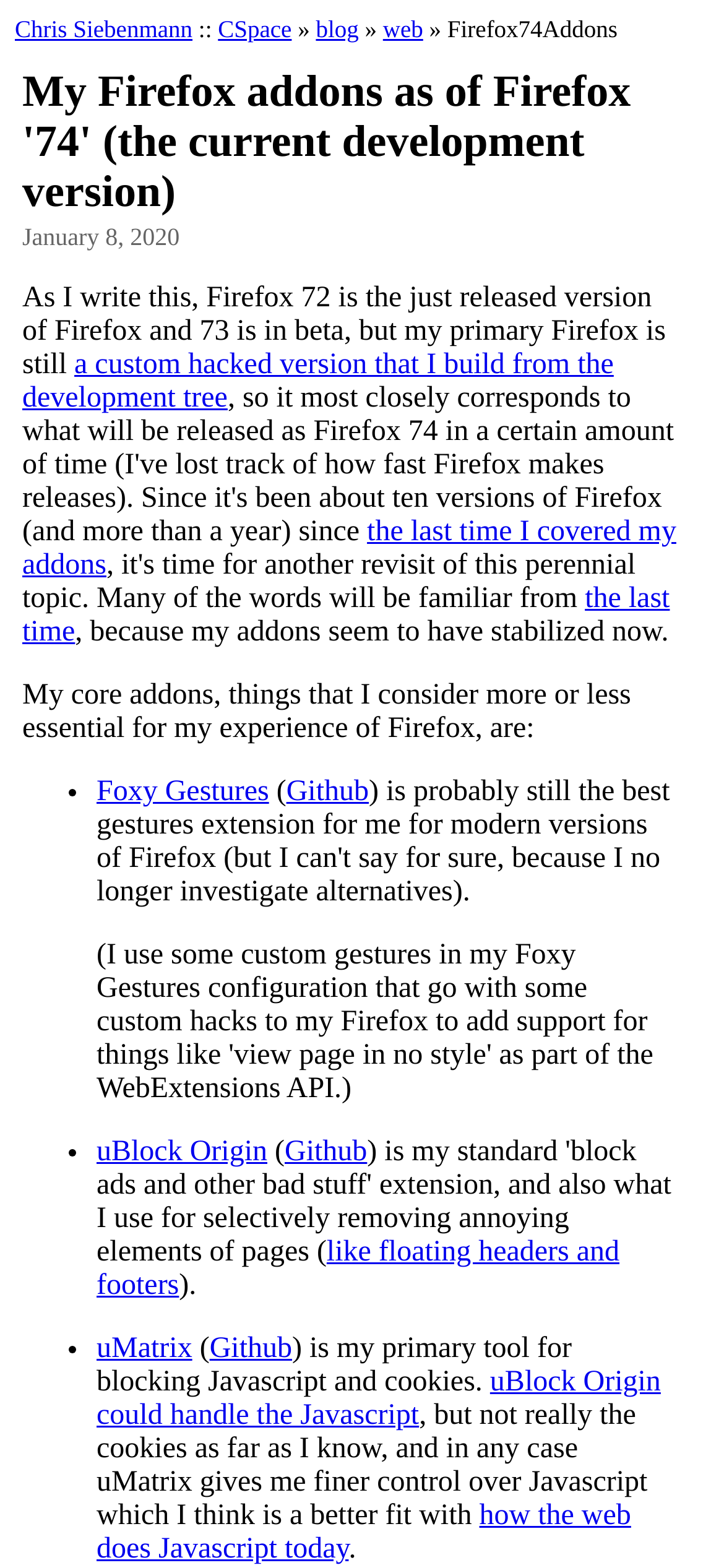Please provide the bounding box coordinate of the region that matches the element description: blog. Coordinates should be in the format (top-left x, top-left y, bottom-right x, bottom-right y) and all values should be between 0 and 1.

[0.436, 0.009, 0.496, 0.027]